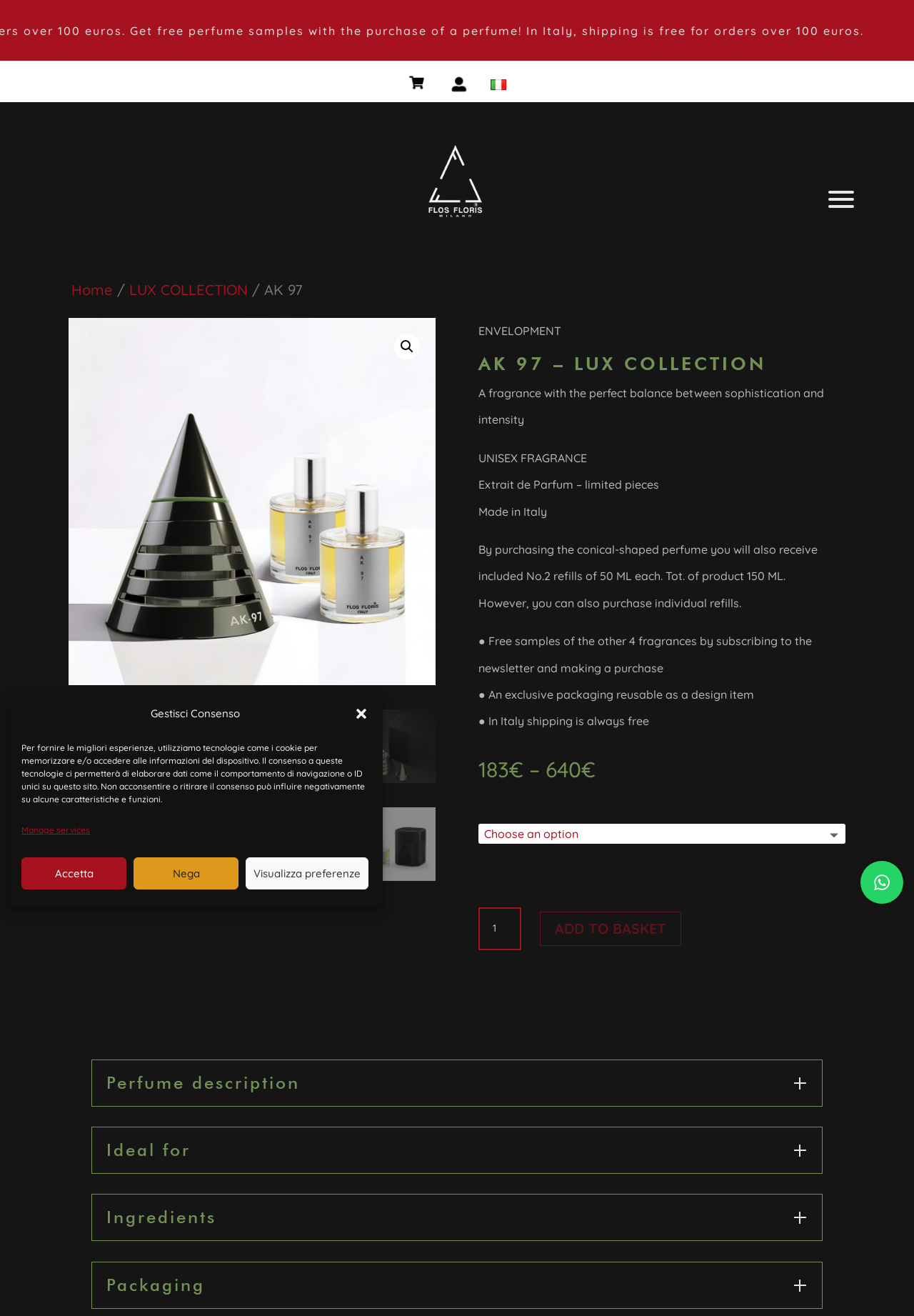Can you determine the bounding box coordinates of the area that needs to be clicked to fulfill the following instruction: "Choose a product quantity"?

[0.523, 0.689, 0.57, 0.722]